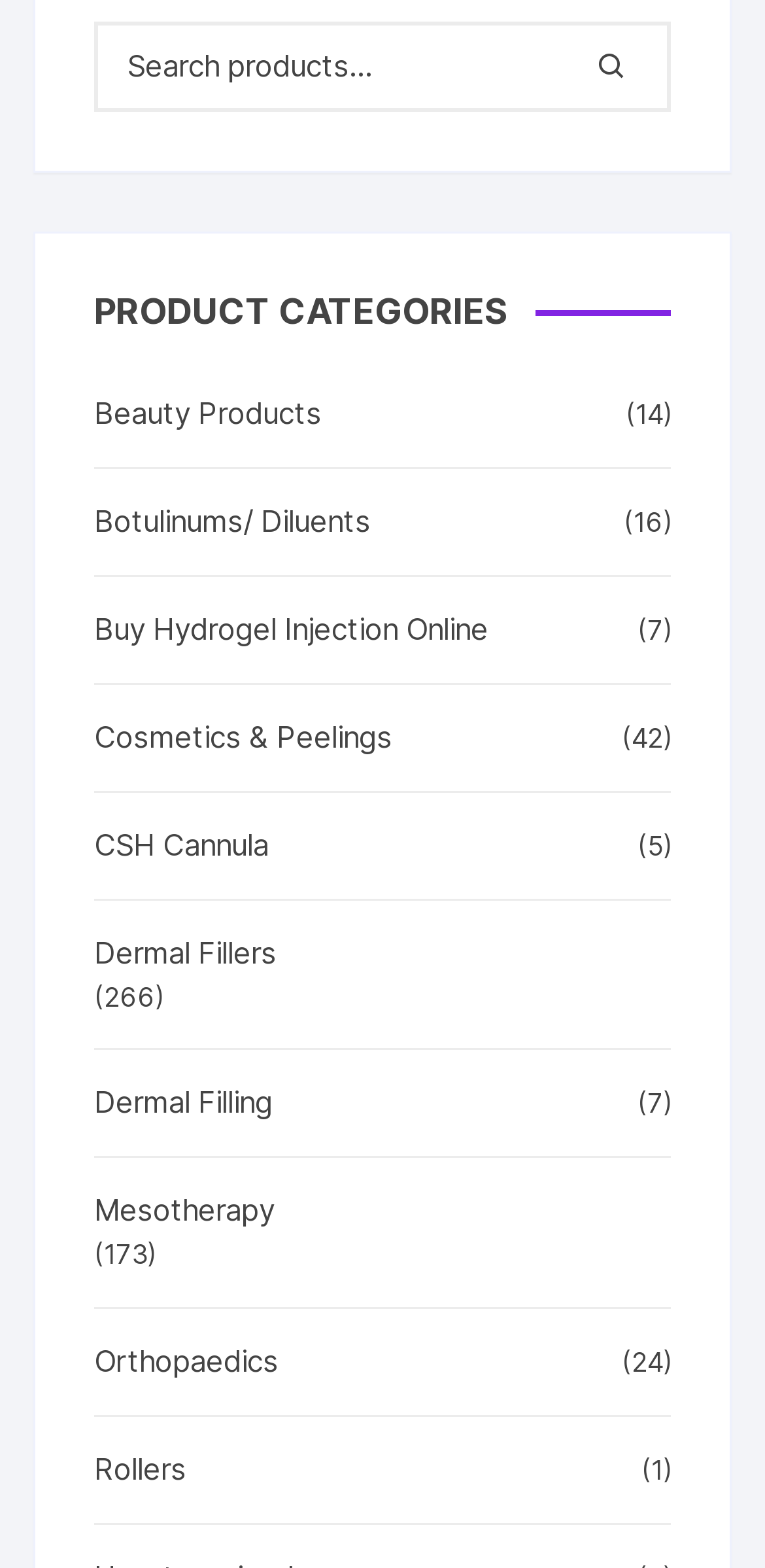Please locate the bounding box coordinates of the element that should be clicked to achieve the given instruction: "click on Botulinums/ Diluents".

[0.123, 0.317, 0.802, 0.347]